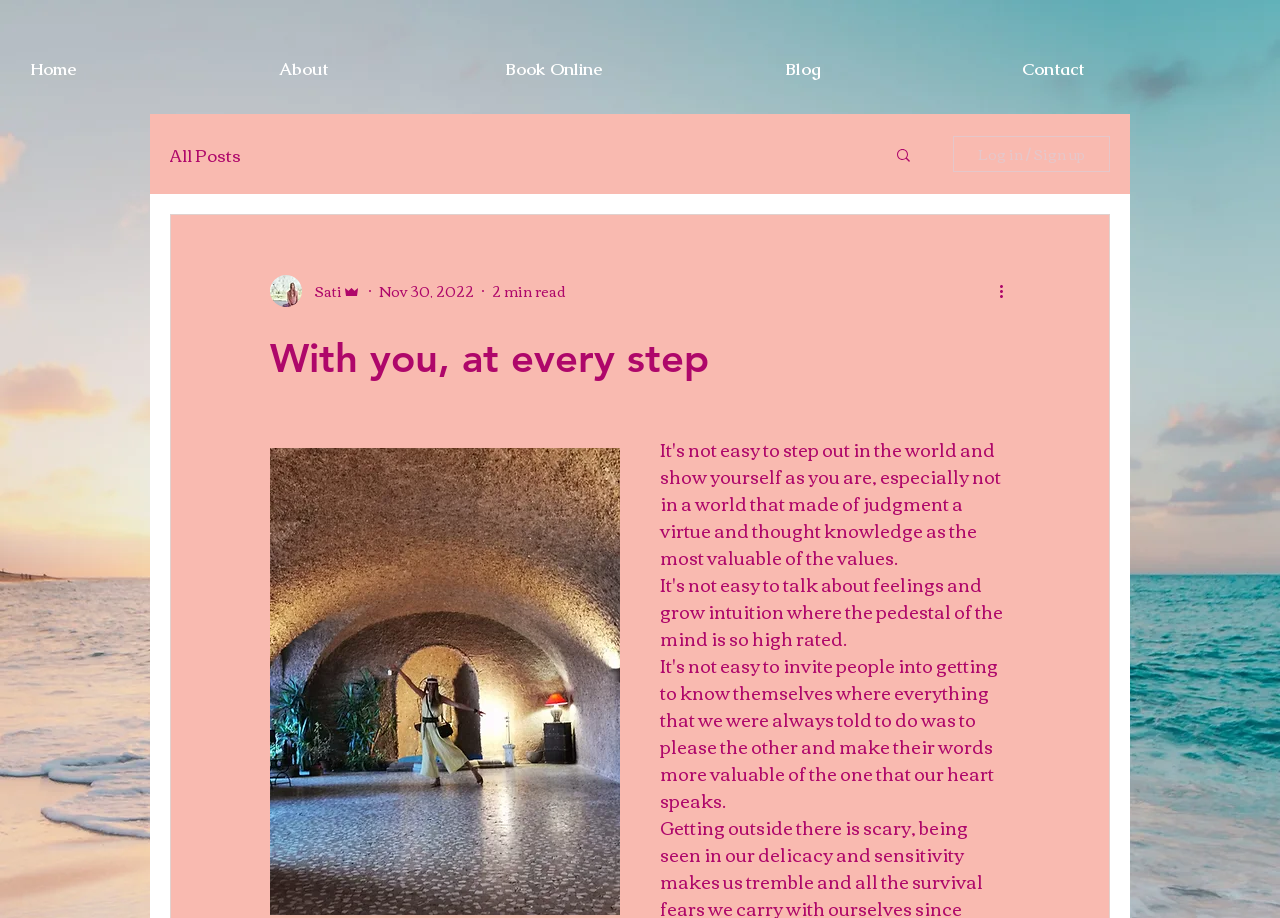How many minutes does it take to read the article?
Using the picture, provide a one-word or short phrase answer.

2 min